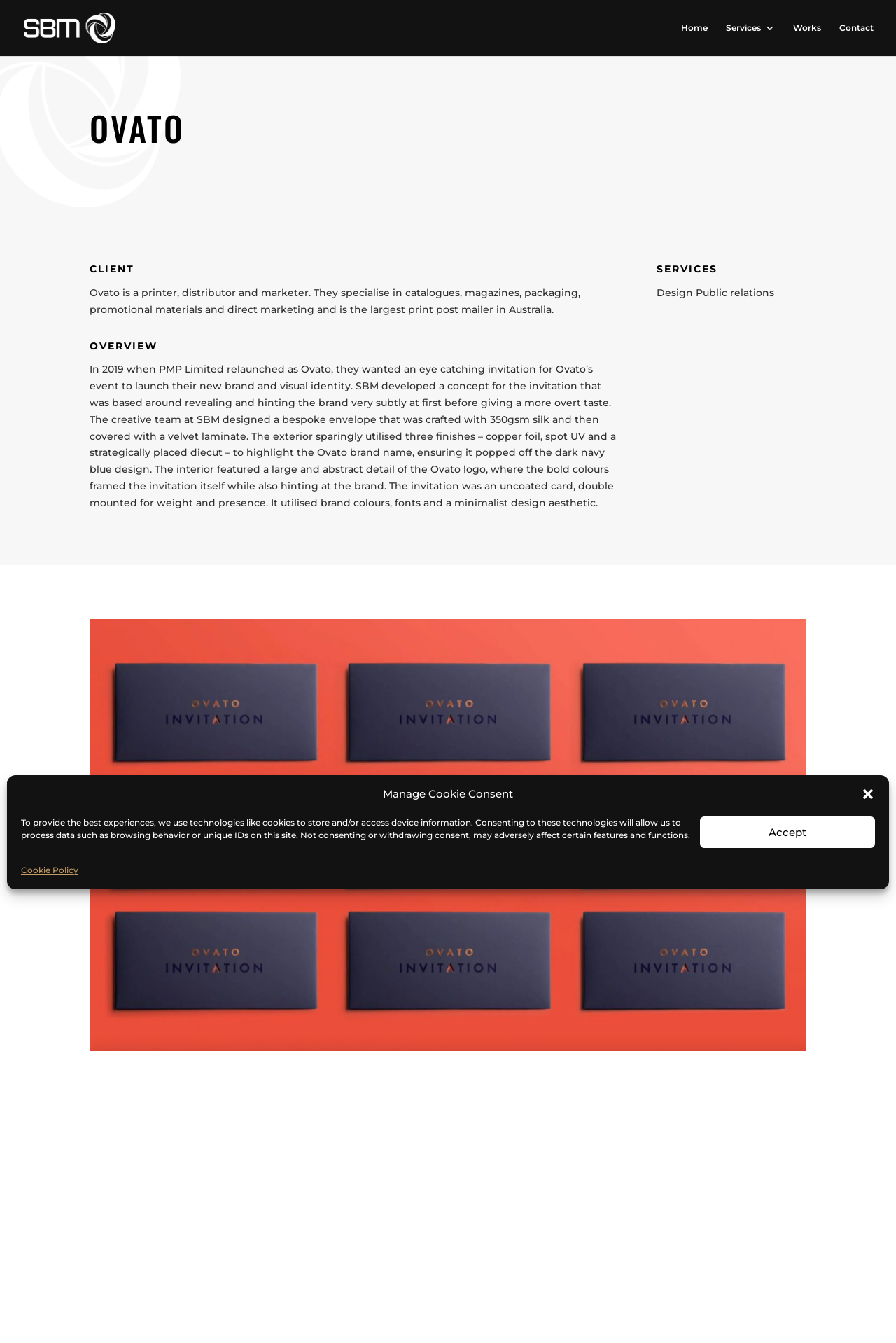Use a single word or phrase to answer the following:
What is the material used for the invitation envelope?

350gsm silk